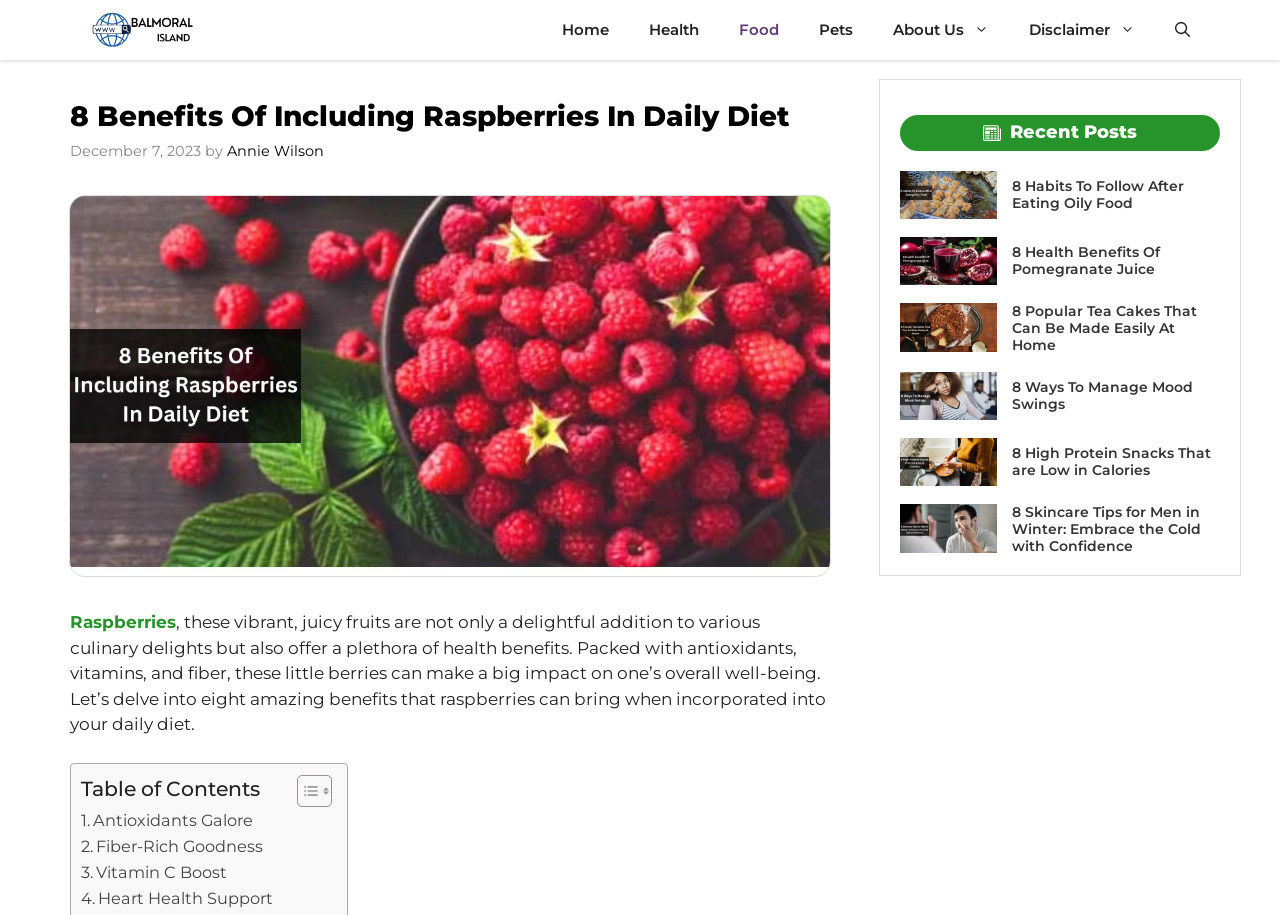Give the bounding box coordinates for this UI element: "Next : Price Rise Warning". The coordinates should be four float numbers between 0 and 1, arranged as [left, top, right, bottom].

None